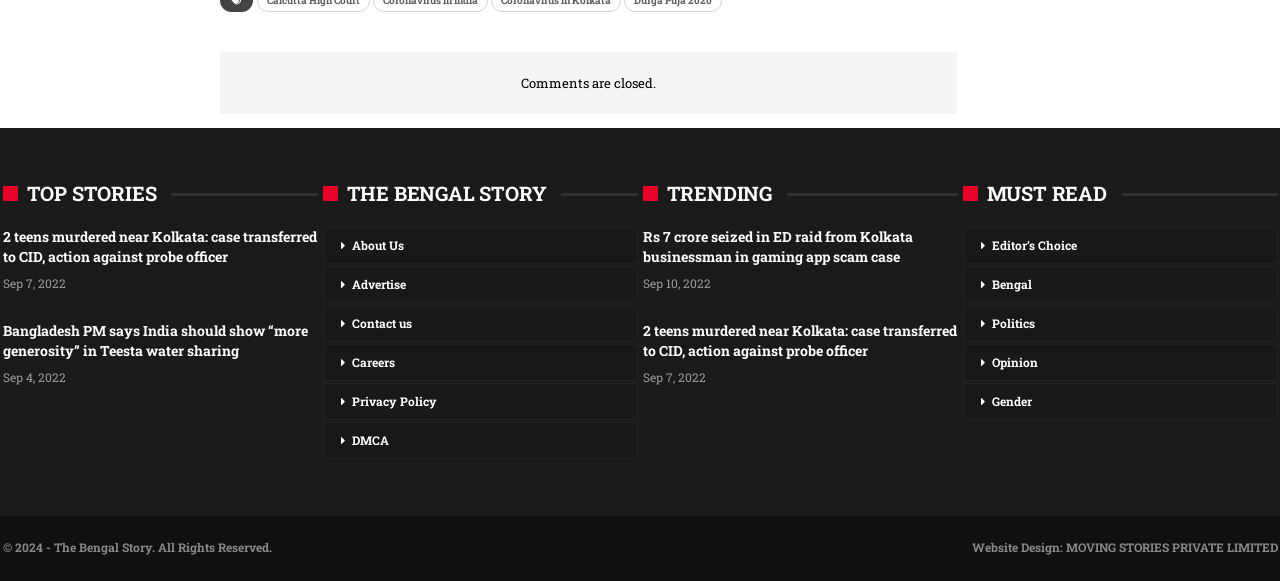Locate the bounding box coordinates of the element that should be clicked to fulfill the instruction: "Click on TOP STORIES".

[0.002, 0.317, 0.134, 0.354]